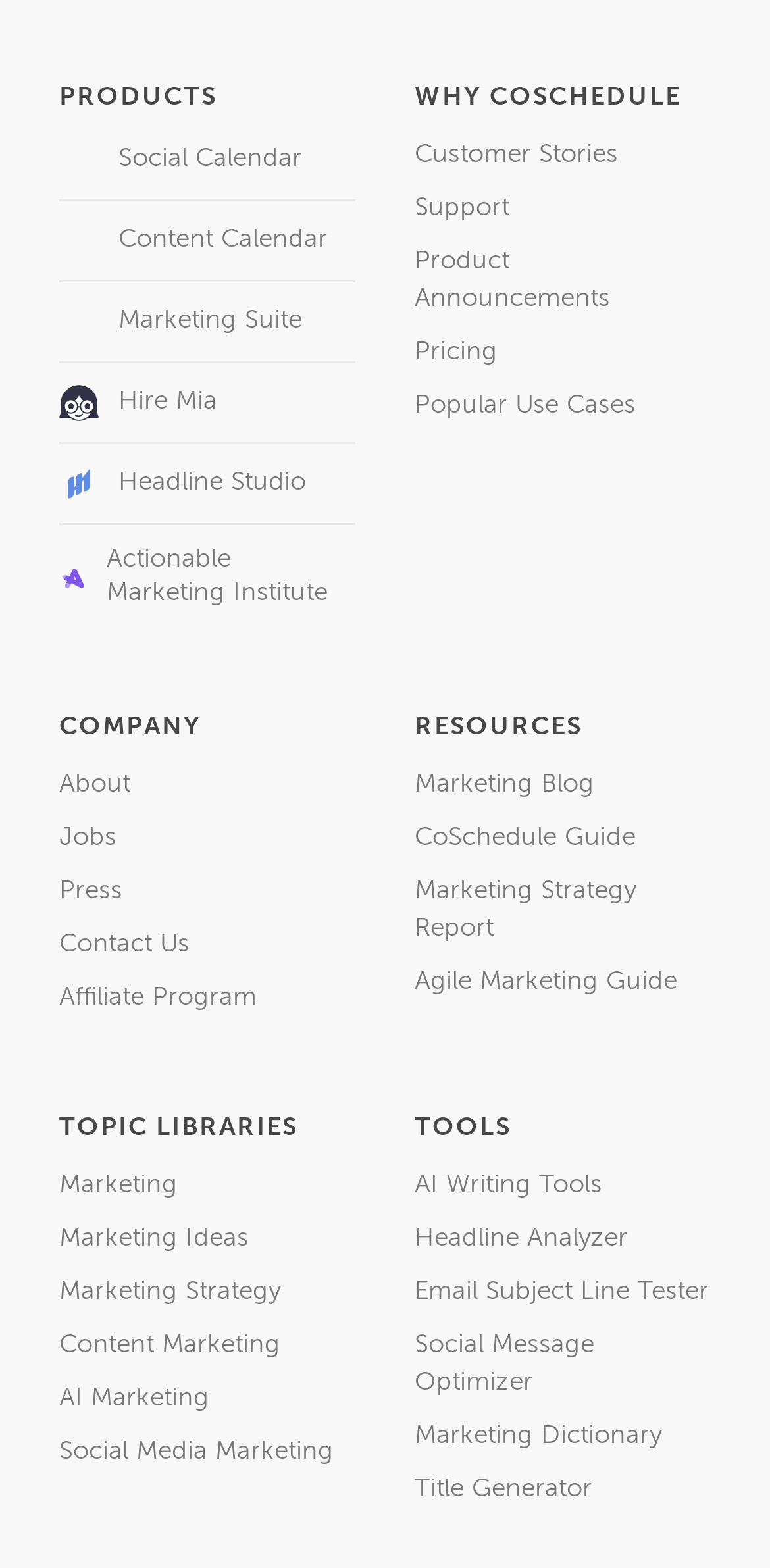Based on the element description Social Media Marketing, identify the bounding box coordinates for the UI element. The coordinates should be in the format (top-left x, top-left y, bottom-right x, bottom-right y) and within the 0 to 1 range.

[0.077, 0.916, 0.433, 0.937]